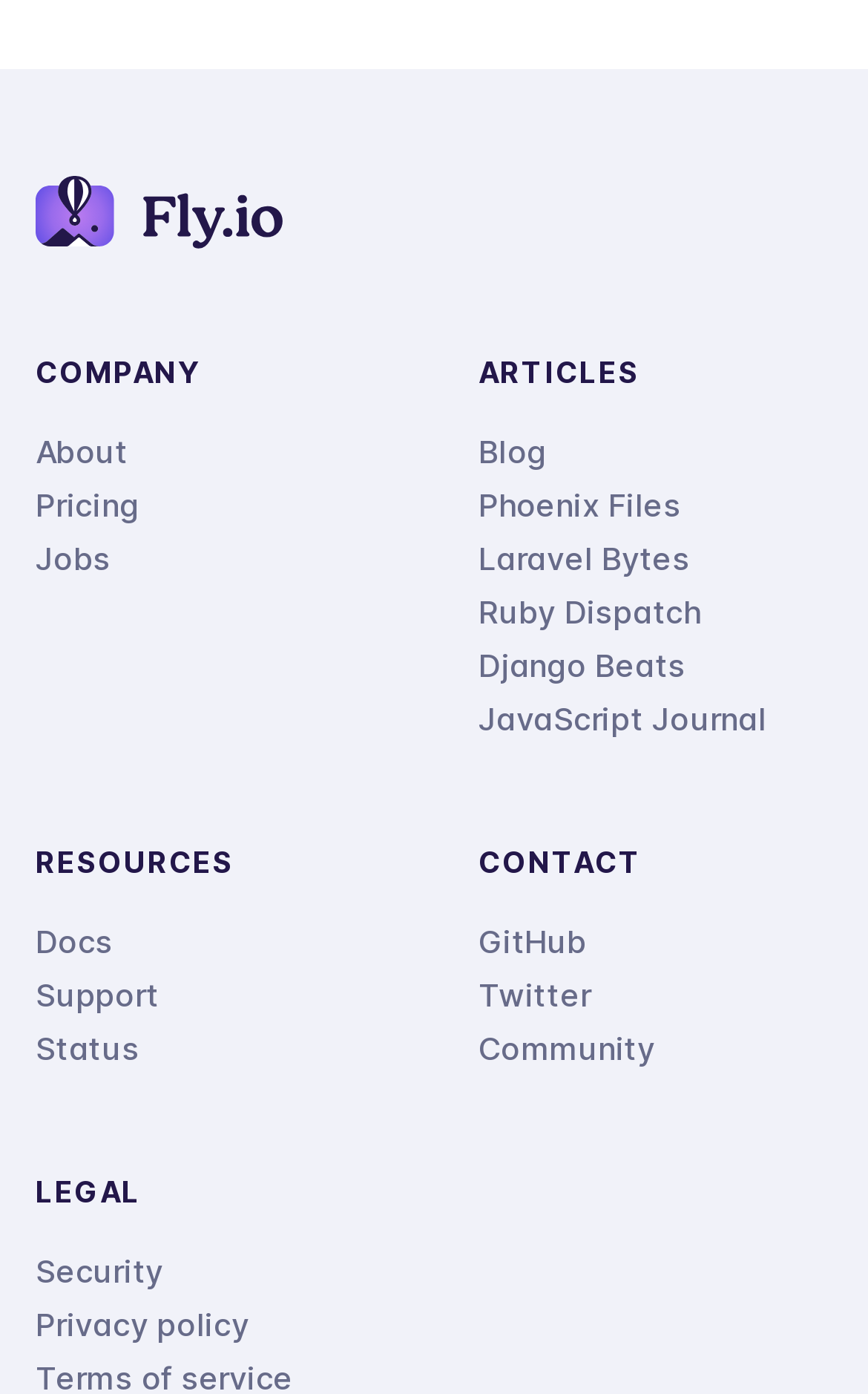How many categories are on the webpage?
Please craft a detailed and exhaustive response to the question.

There are four categories on the webpage: 'COMPANY', 'ARTICLES', 'RESOURCES', and 'CONTACT', which are distributed across the top and middle sections of the webpage.